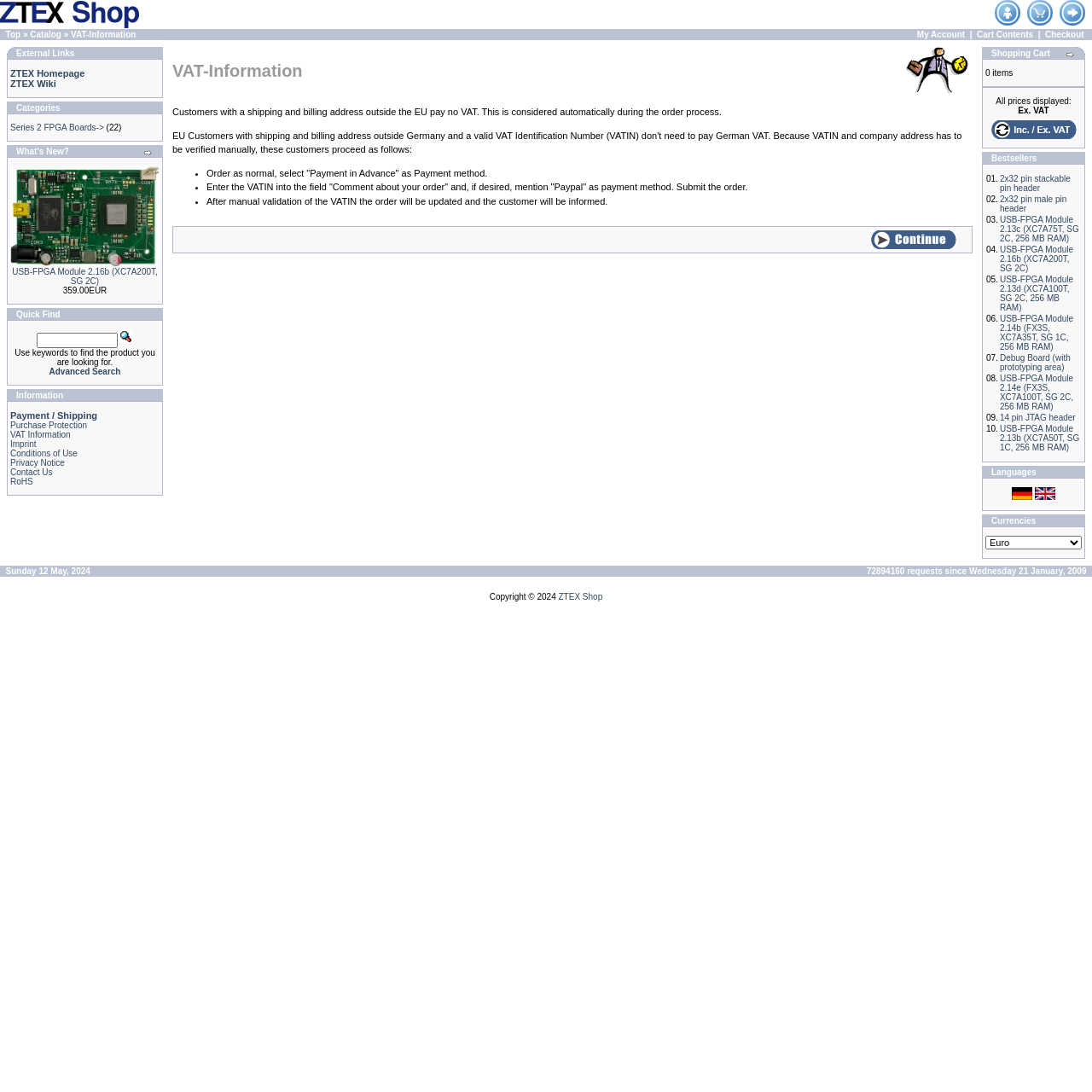Given the element description: "Payment / Shipping", predict the bounding box coordinates of the UI element it refers to, using four float numbers between 0 and 1, i.e., [left, top, right, bottom].

[0.009, 0.377, 0.089, 0.385]